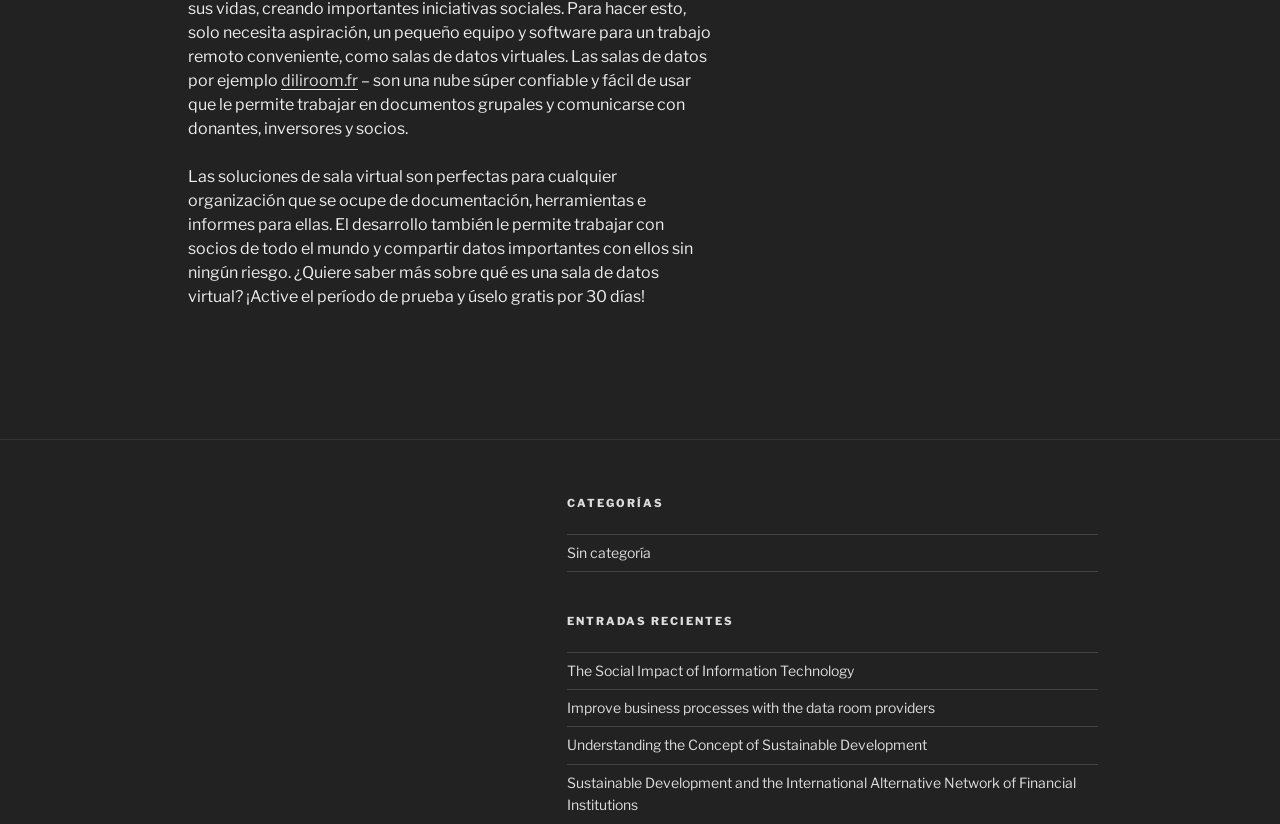Review the image closely and give a comprehensive answer to the question: What is the title of the second recent entry?

The second link under the 'ENTRADAS RECIENTES' heading is titled 'Improve business processes with the data room providers', which suggests that it is a recent entry or article on the webpage.